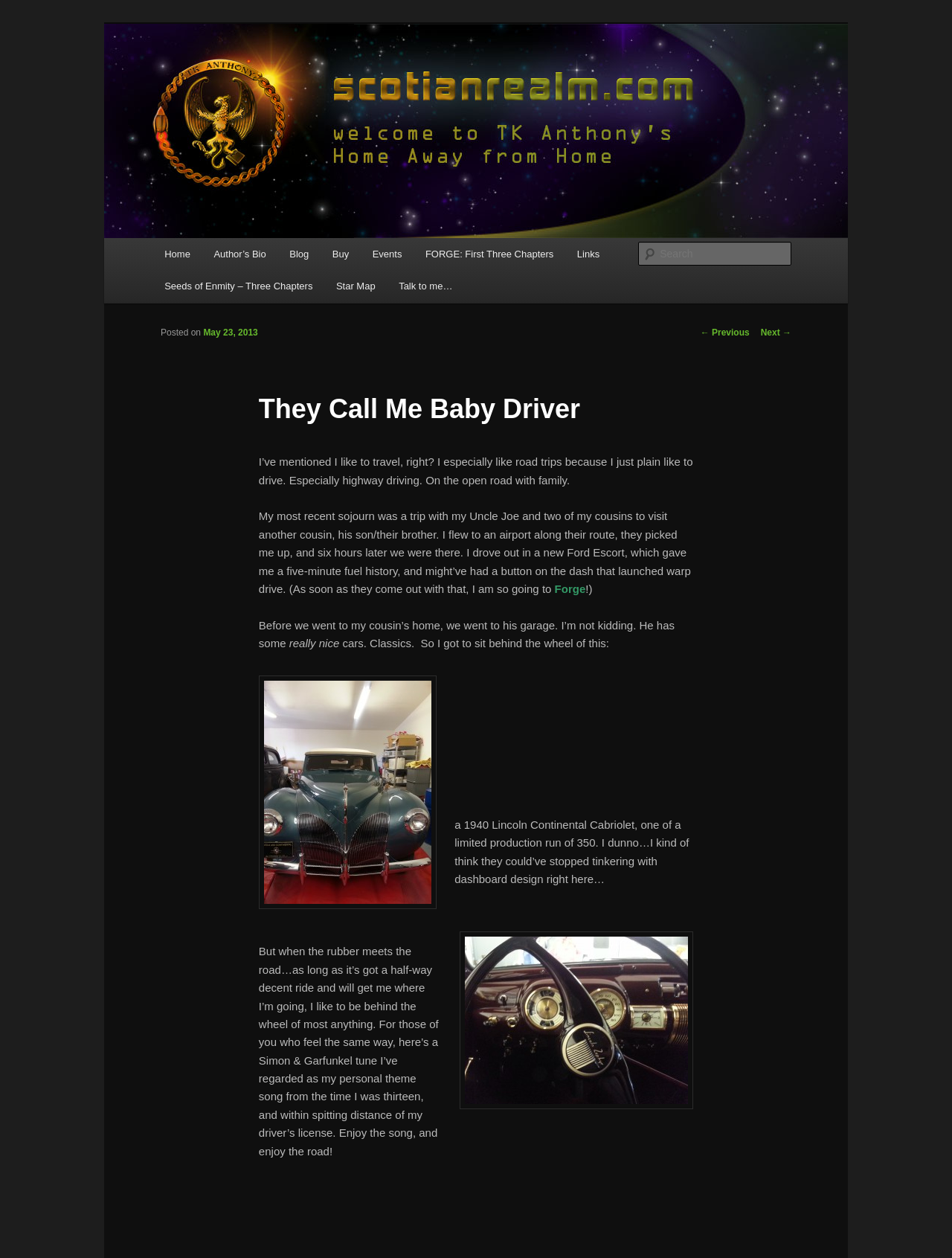Specify the bounding box coordinates of the element's region that should be clicked to achieve the following instruction: "Go to Home page". The bounding box coordinates consist of four float numbers between 0 and 1, in the format [left, top, right, bottom].

[0.16, 0.189, 0.212, 0.215]